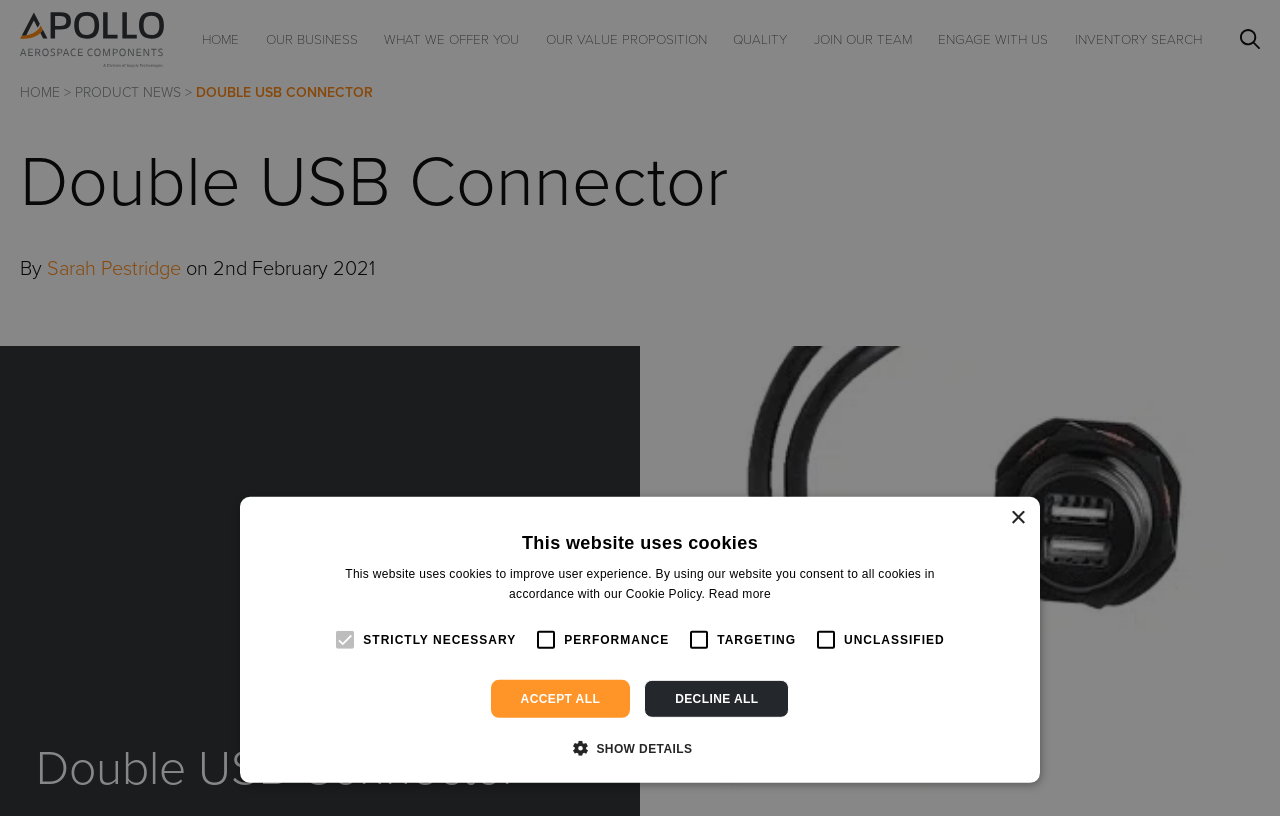Please determine the bounding box coordinates for the UI element described here. Use the format (top-left x, top-left y, bottom-right x, bottom-right y) with values bounded between 0 and 1: INVENTORY SEARCH

[0.839, 0.038, 0.939, 0.059]